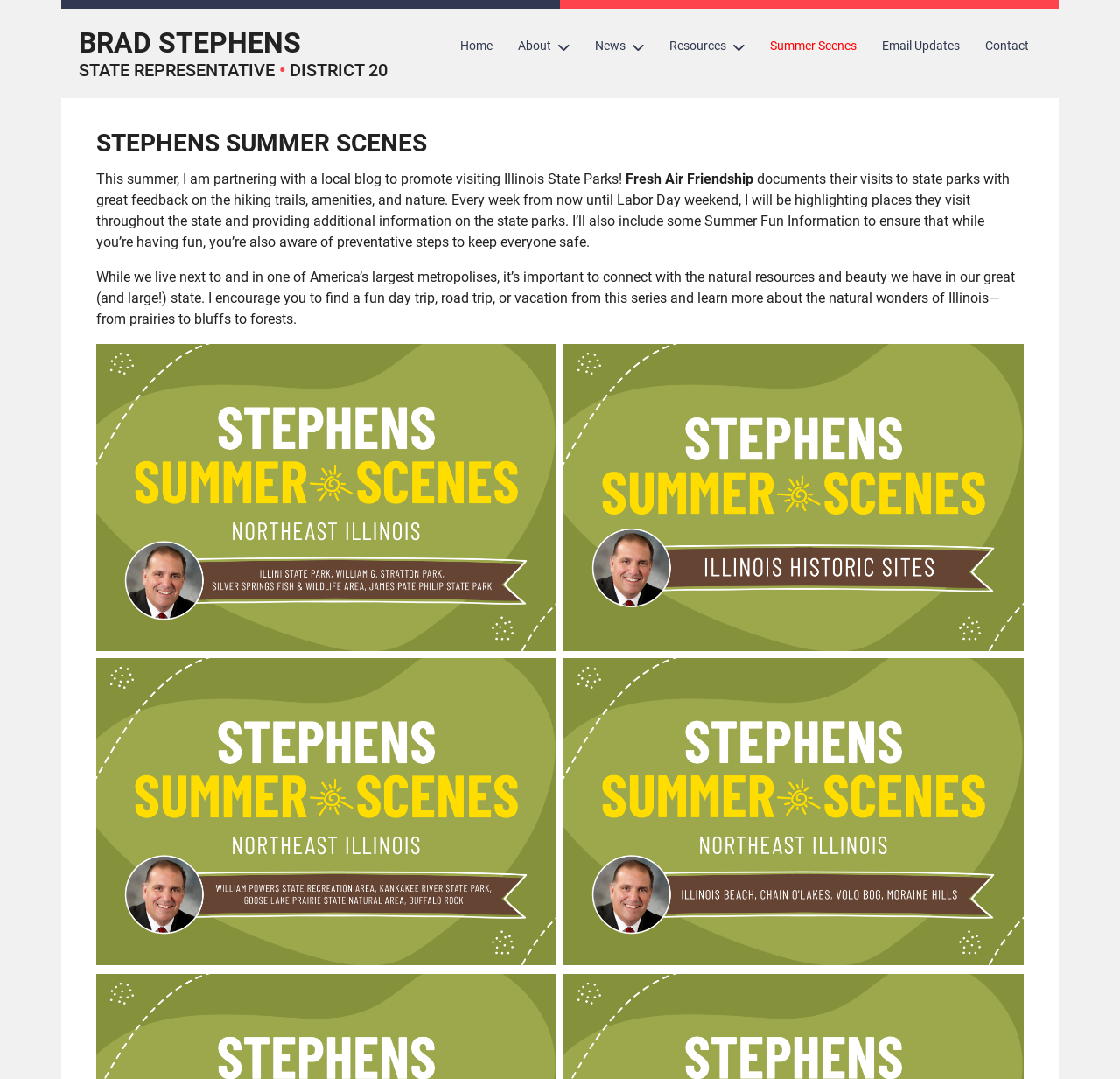What is the purpose of the webpage series?
Offer a detailed and exhaustive answer to the question.

The answer can be found by reading the text on the webpage, which states that the purpose of the series is to promote visiting Illinois State Parks and to provide information on the state parks.